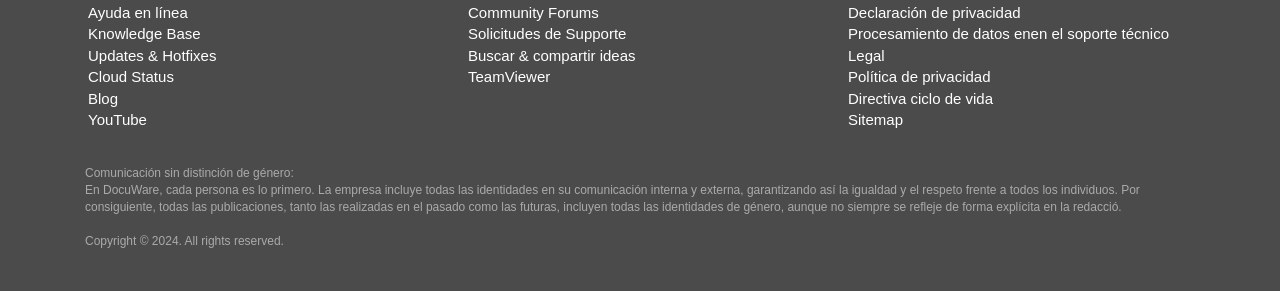Please identify the bounding box coordinates of the element's region that I should click in order to complete the following instruction: "Read the Declaración de privacidad". The bounding box coordinates consist of four float numbers between 0 and 1, i.e., [left, top, right, bottom].

[0.662, 0.014, 0.797, 0.072]